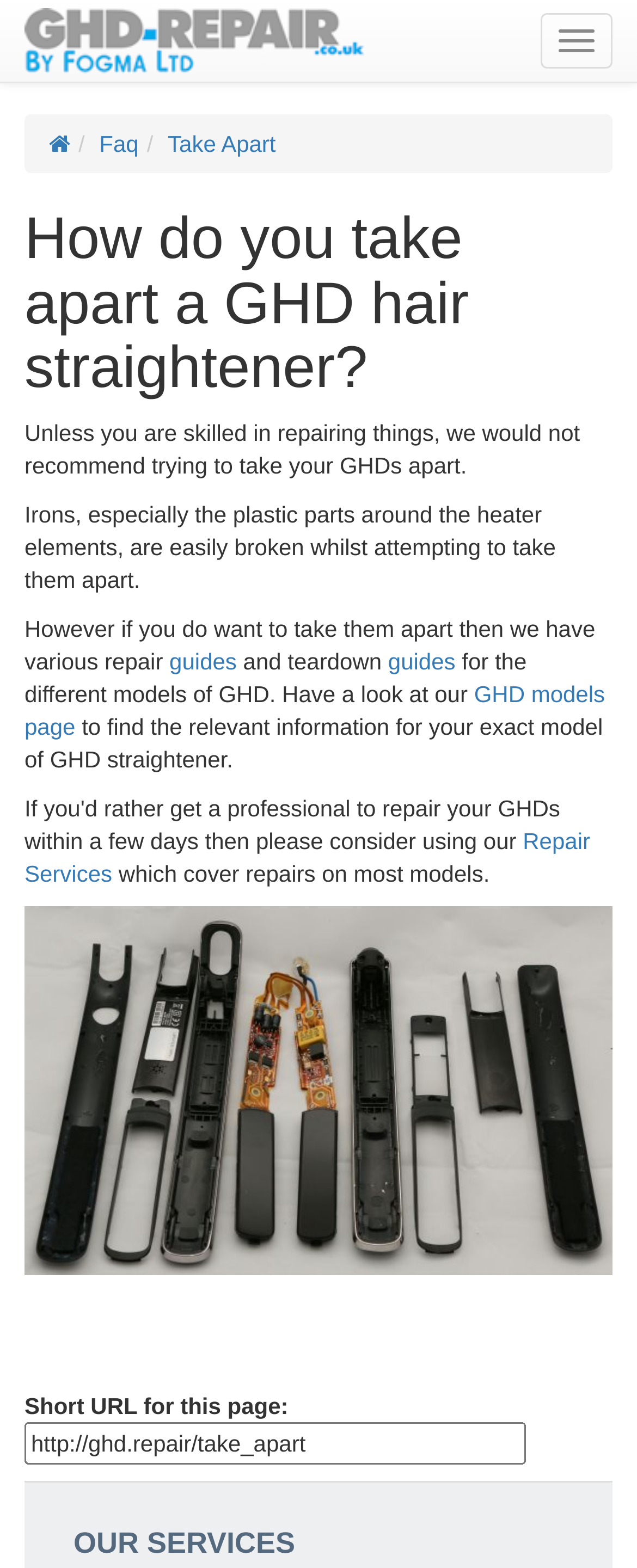Use a single word or phrase to respond to the question:
How many links are there in the main section?

7